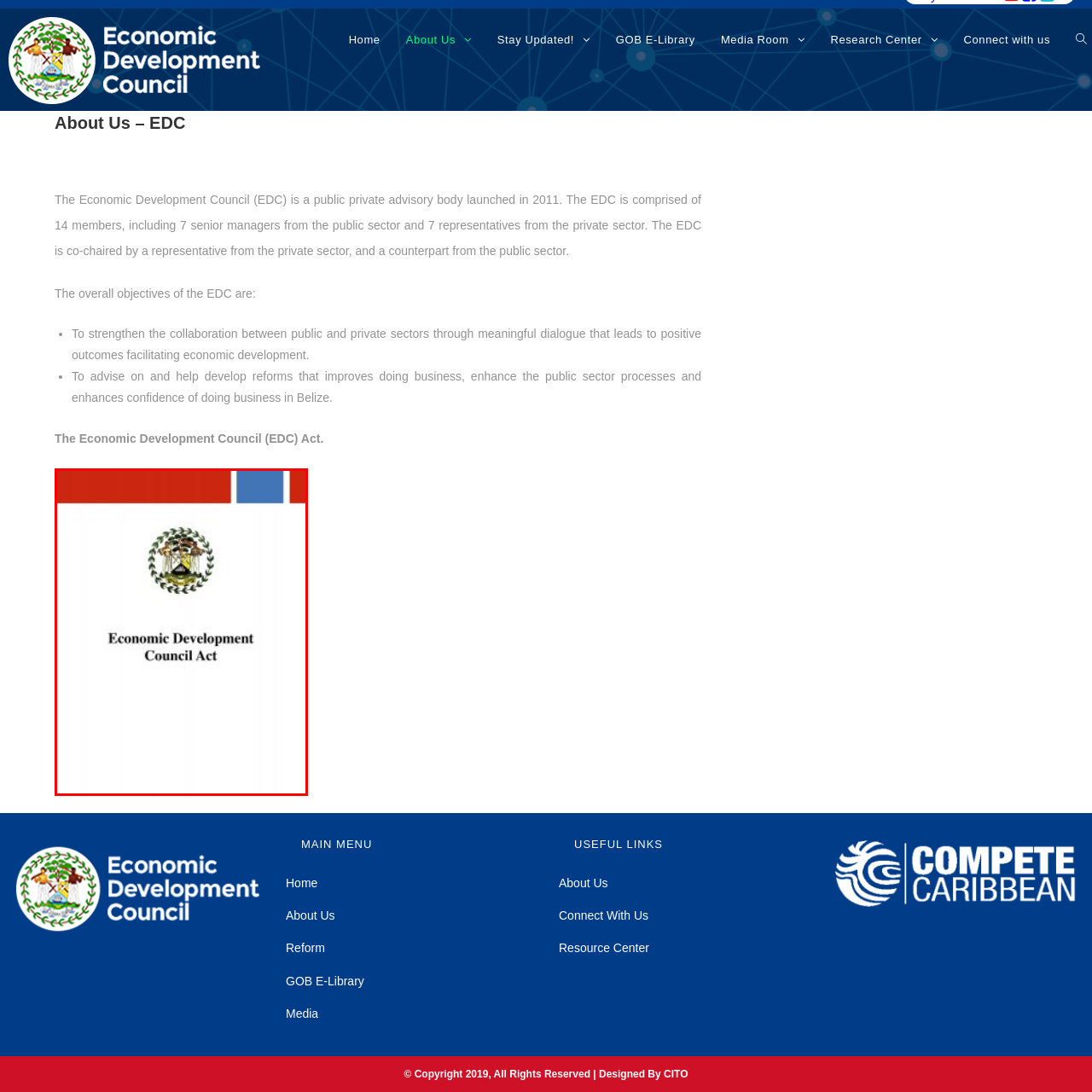Concentrate on the image marked by the red box, What is the shape of the design surrounding the laurel wreath?
 Your answer should be a single word or phrase.

Circular